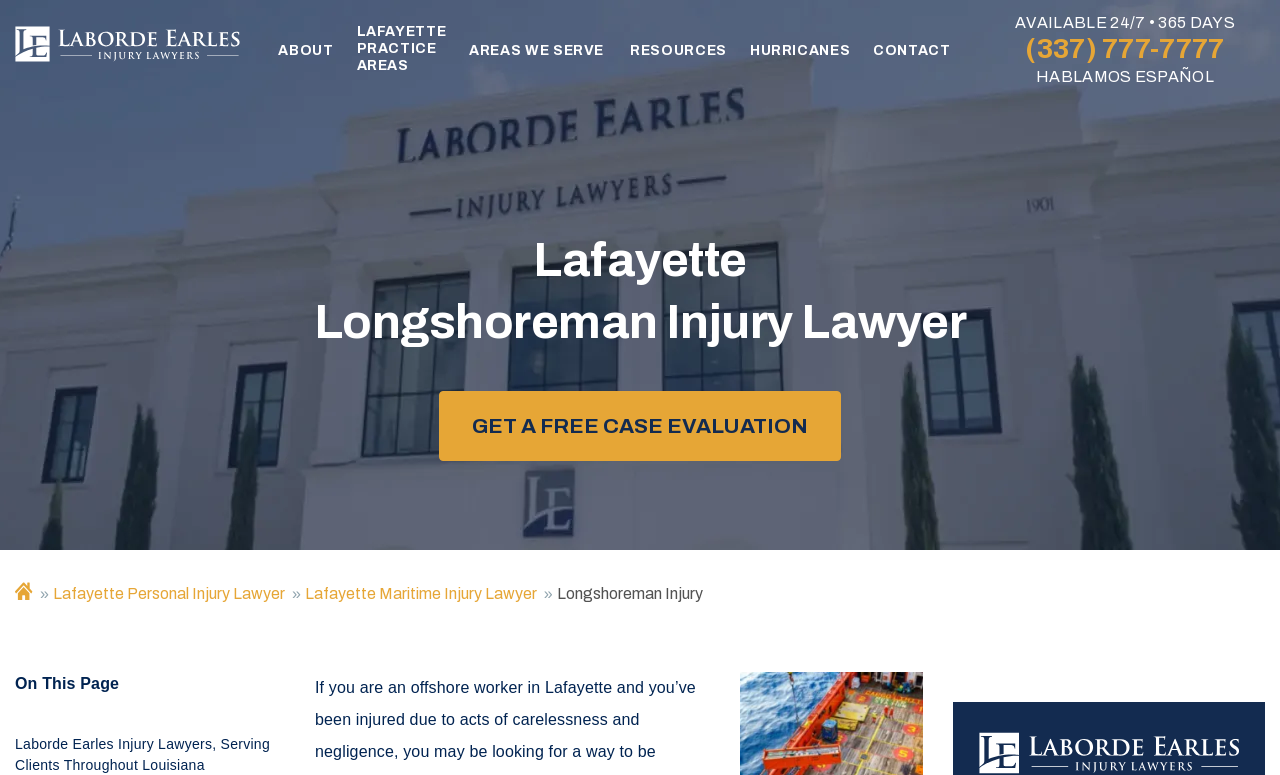Locate the headline of the webpage and generate its content.

Lafayette
Longshoreman Injury Lawyer